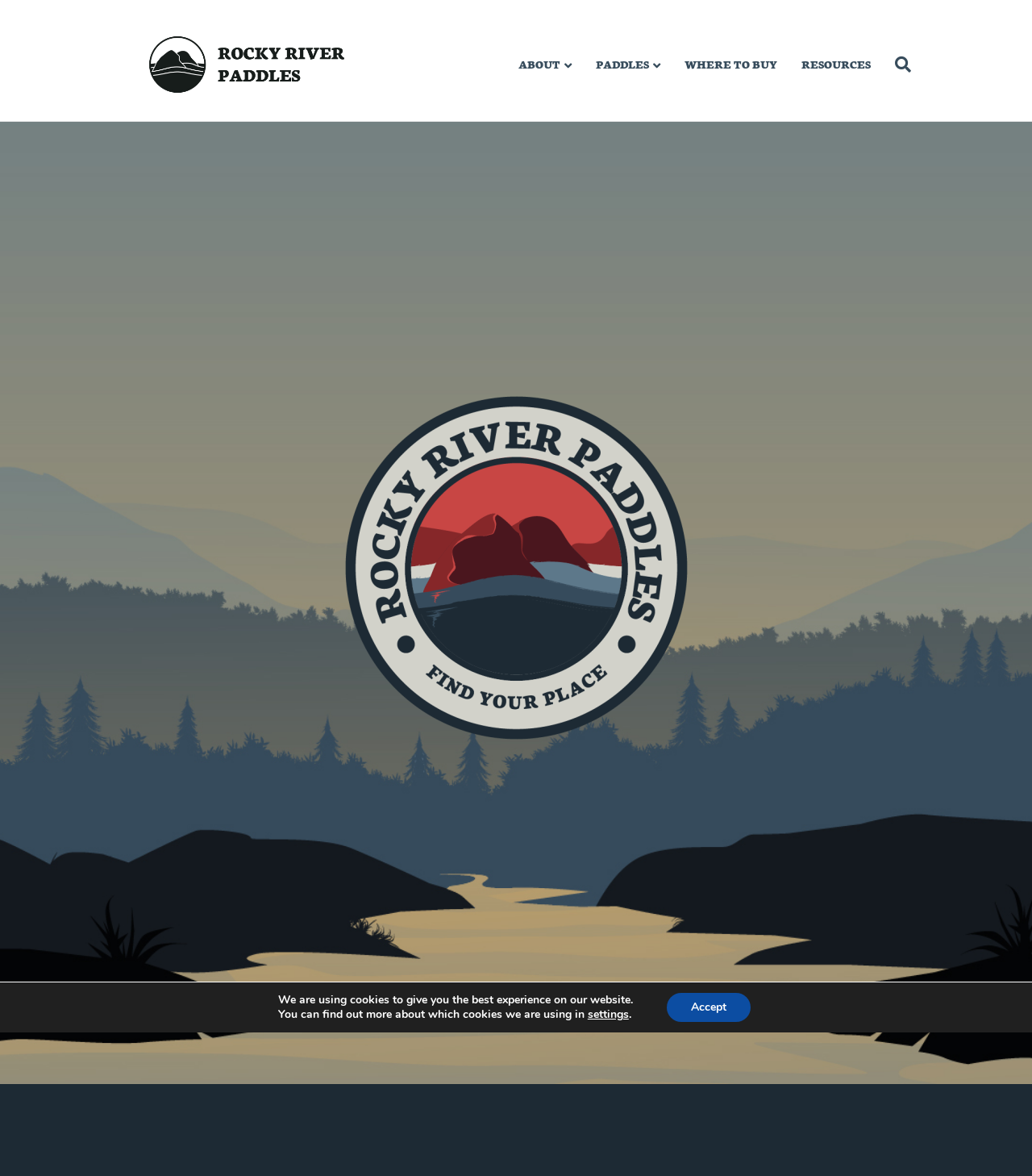Give a concise answer using one word or a phrase to the following question:
How many navigation links are in the header menu?

5